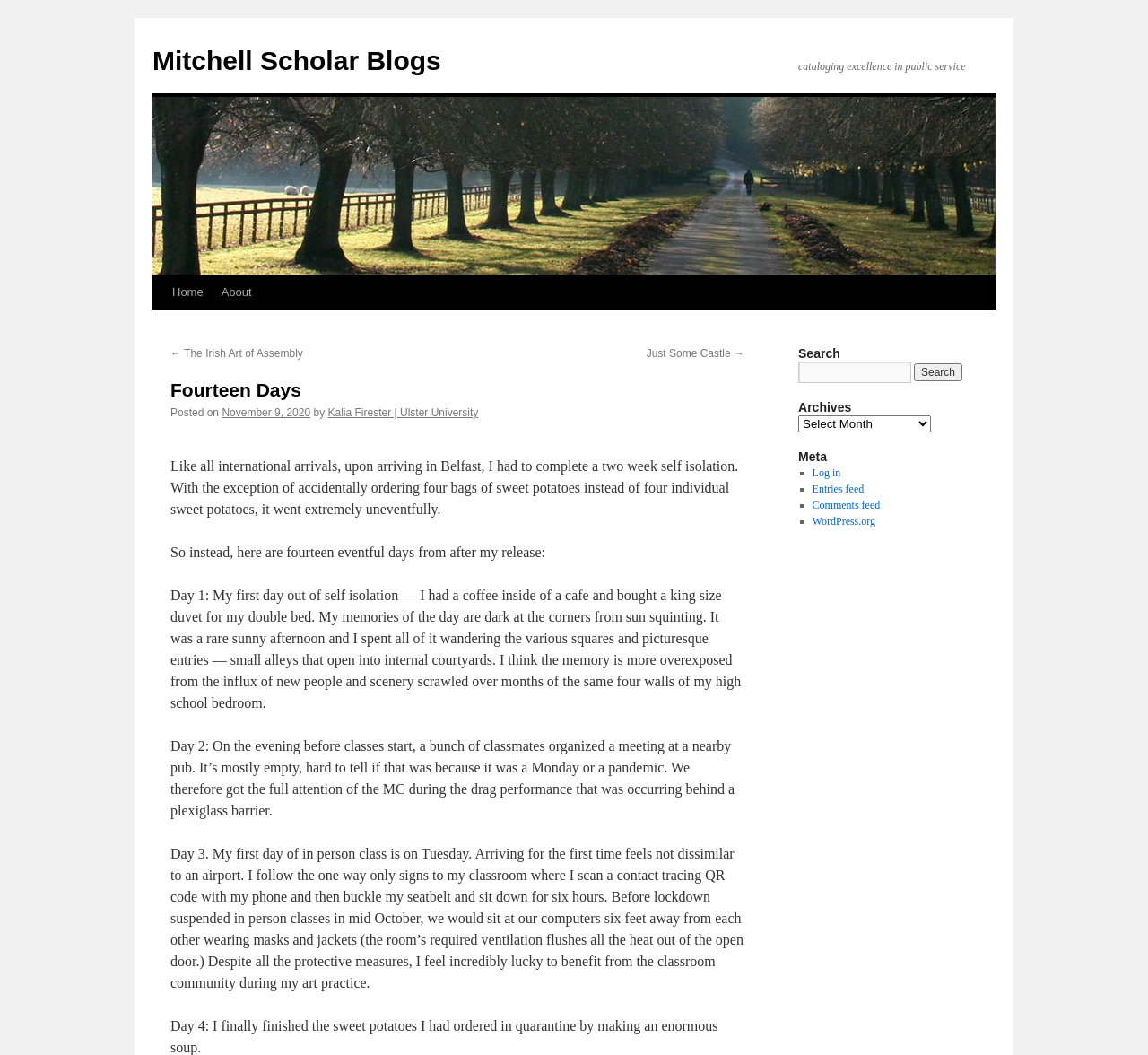Identify the bounding box coordinates of the region I need to click to complete this instruction: "View the 'About' page".

[0.185, 0.261, 0.227, 0.293]